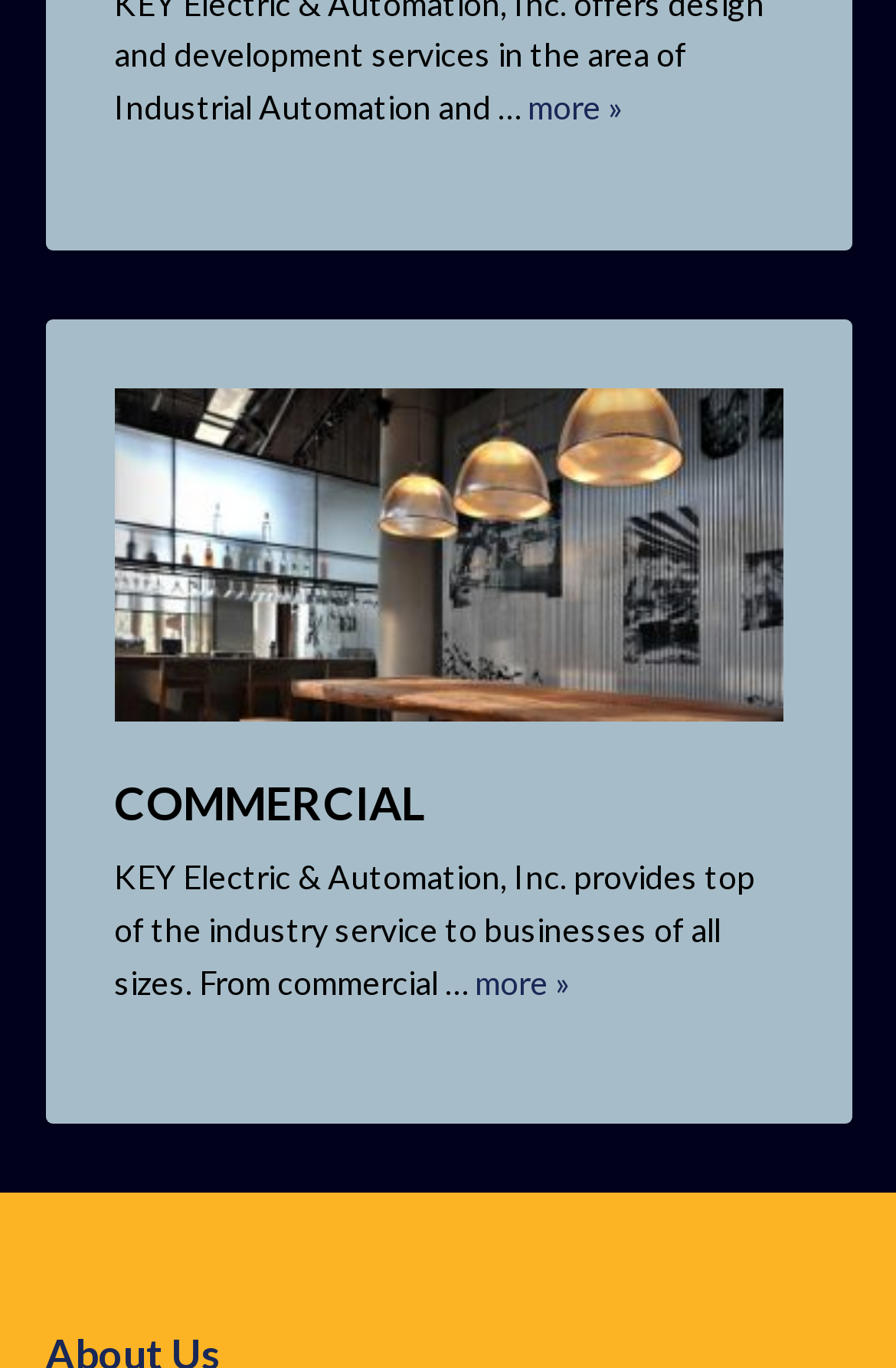Please reply with a single word or brief phrase to the question: 
What is the scope of businesses served by KEY Electric & Automation?

Businesses of all sizes